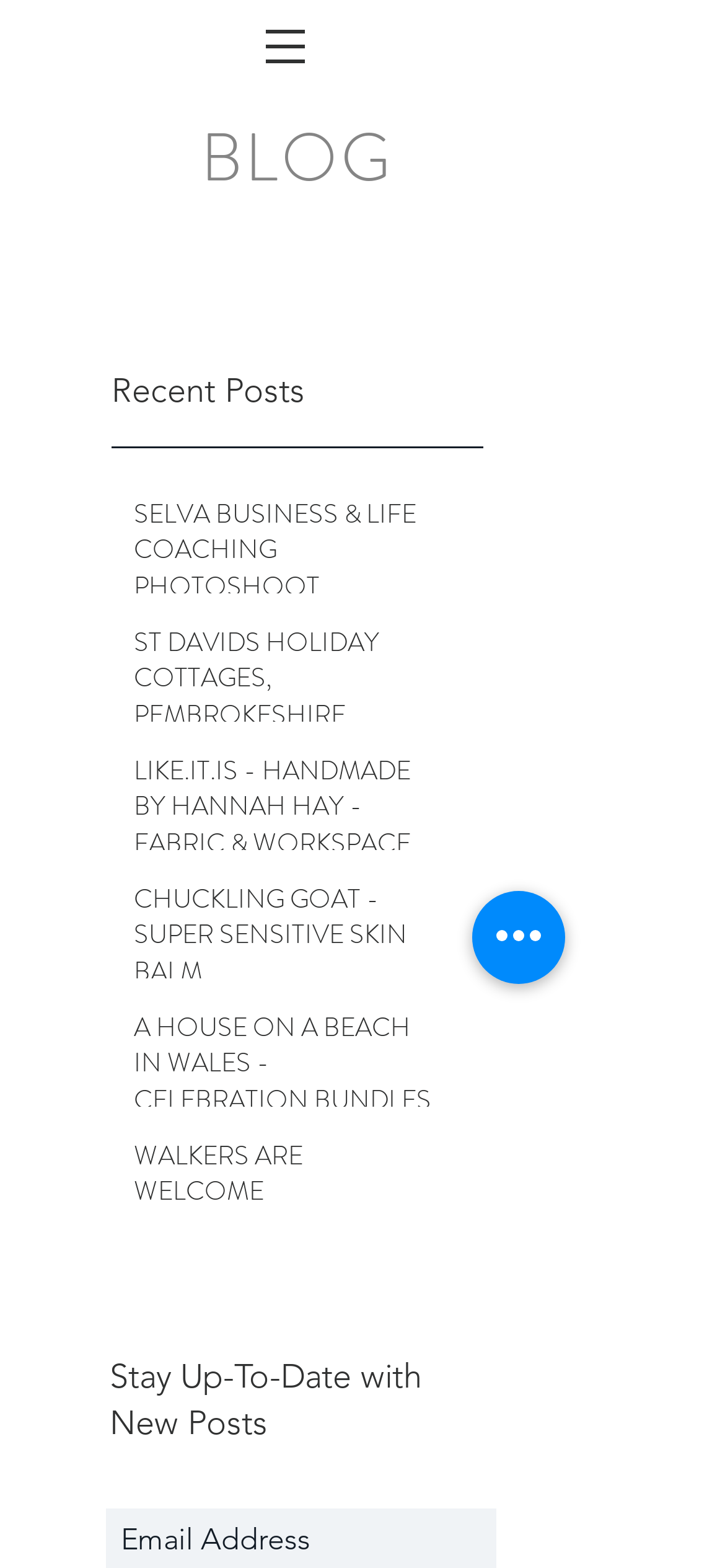What is the navigation menu item at the top of the webpage?
Please provide a detailed answer to the question.

I examined the navigation element at the top of the webpage and found that it contains a button with the text 'Site', which suggests that it is a navigation menu item.